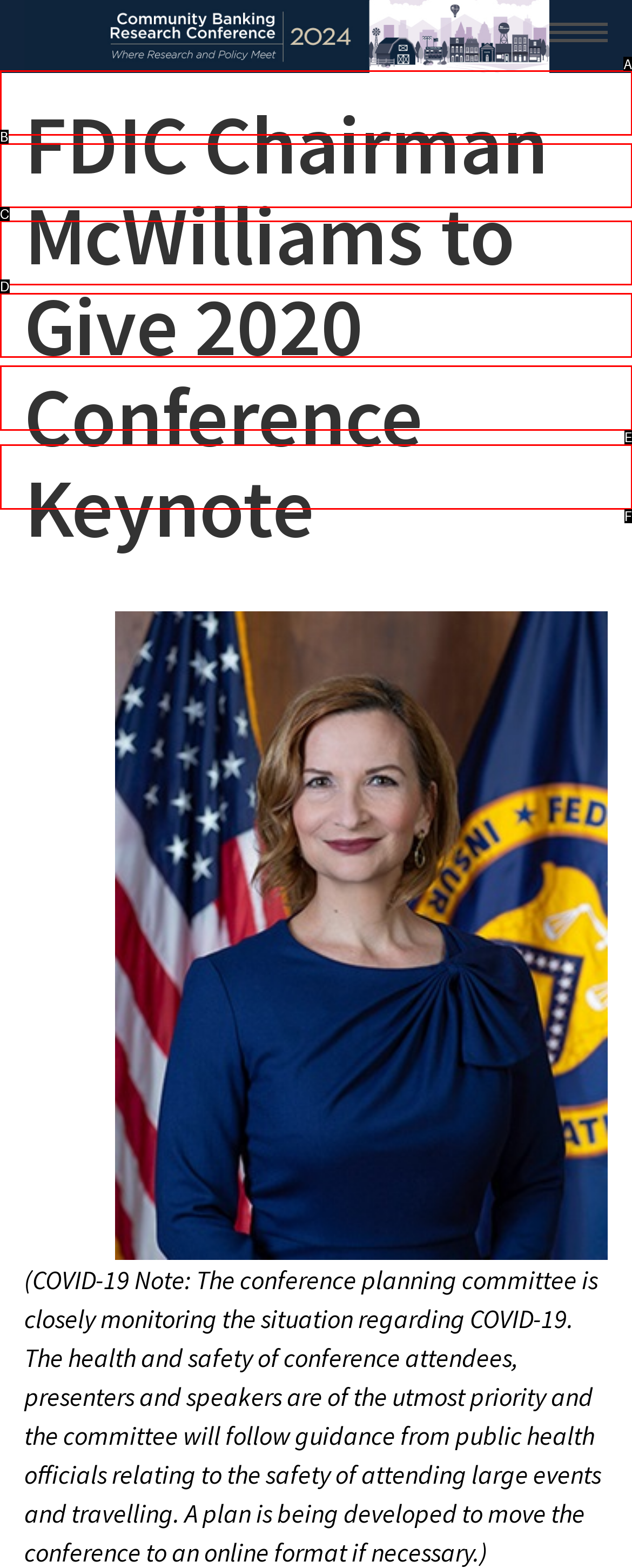Using the description: Conference News, find the best-matching HTML element. Indicate your answer with the letter of the chosen option.

D